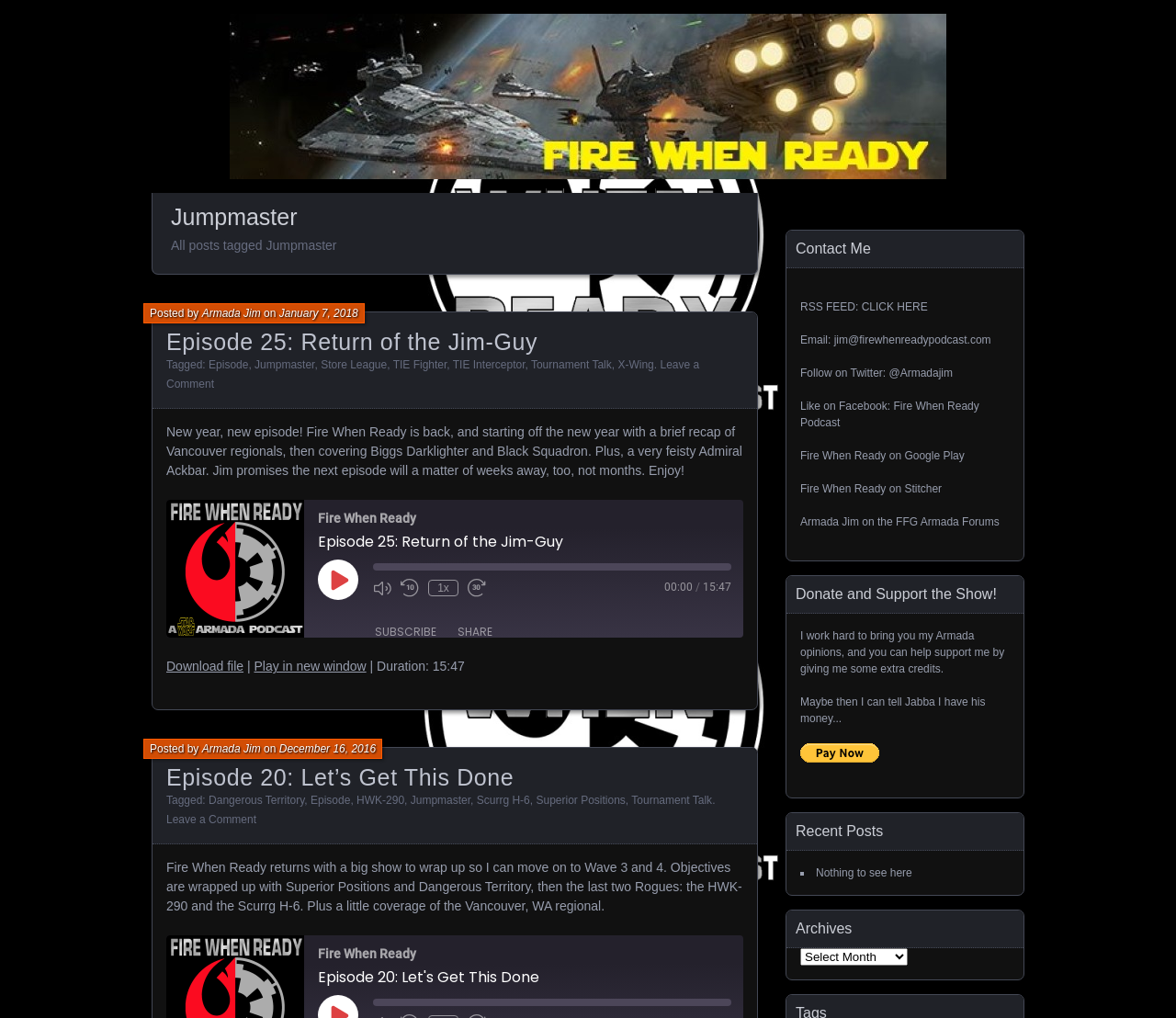Extract the main title from the webpage and generate its text.

Fire When Ready